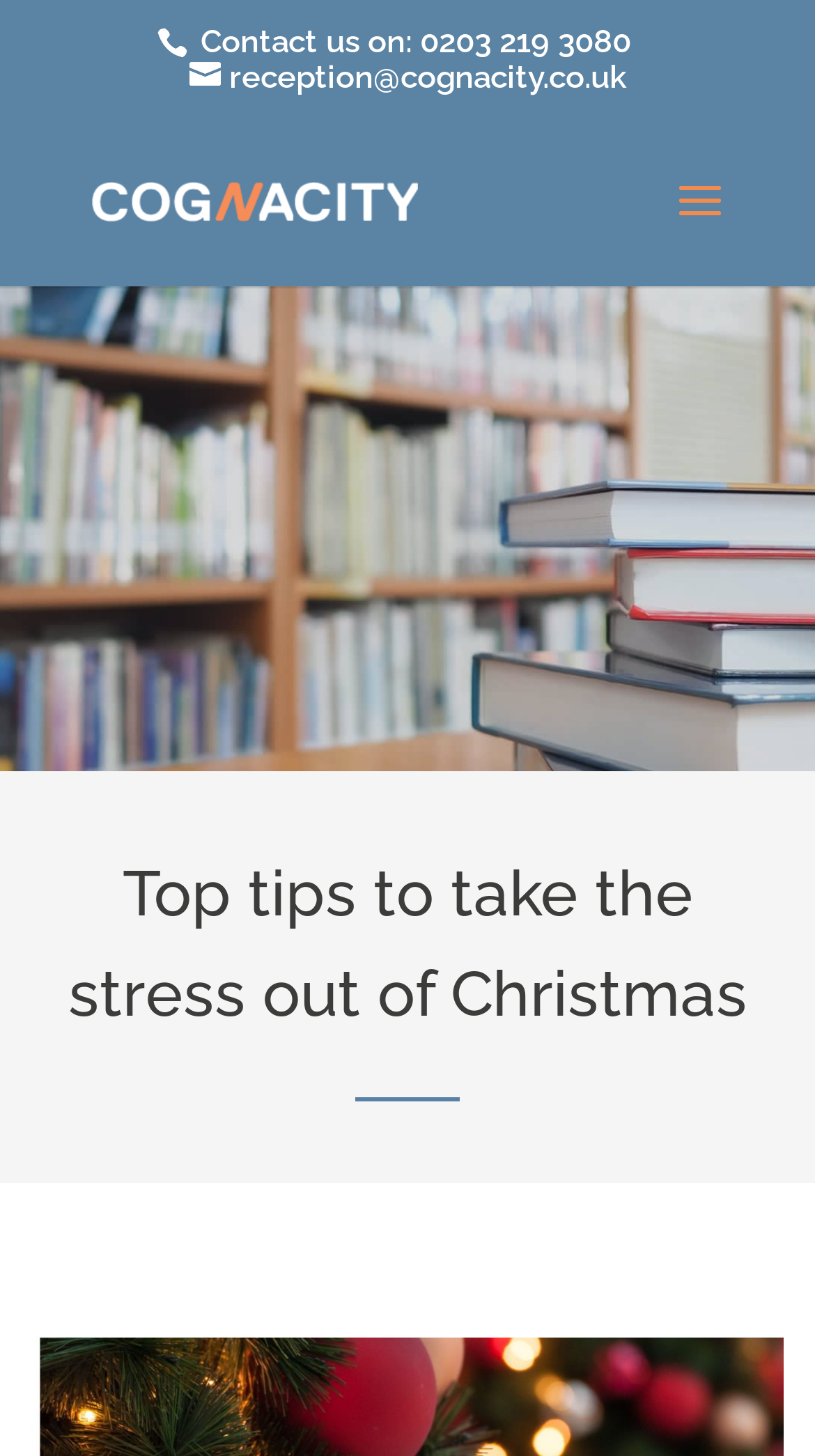Create a detailed summary of the webpage's content and design.

The webpage appears to be an article or blog post titled "Top tips to take the stress out of Christmas" from Cognacity. At the top of the page, there is a contact information section, which includes a phone number "0203 219 3080" and an email address "reception@cognacity.co.uk" aligned to the right. To the left of the contact information, there is a link to the Cognacity website, accompanied by a small Cognacity logo.

Below the contact information, the main content of the webpage begins with a heading that spans almost the entire width of the page. The heading is followed by a brief paragraph or introduction, which takes up about a quarter of the page's height.